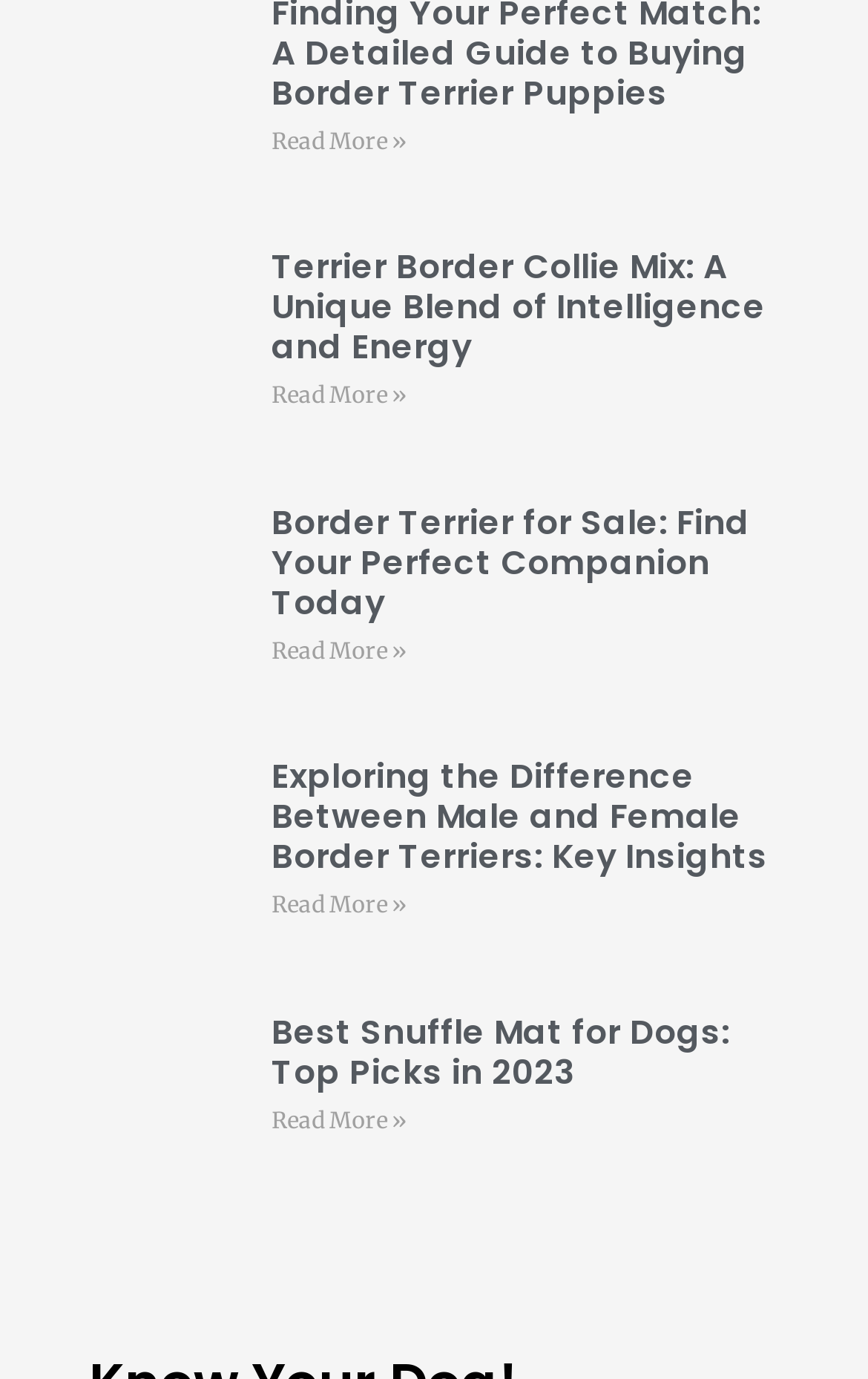Give a one-word or short-phrase answer to the following question: 
What is the title of the last article?

Best Snuffle Mat for Dogs